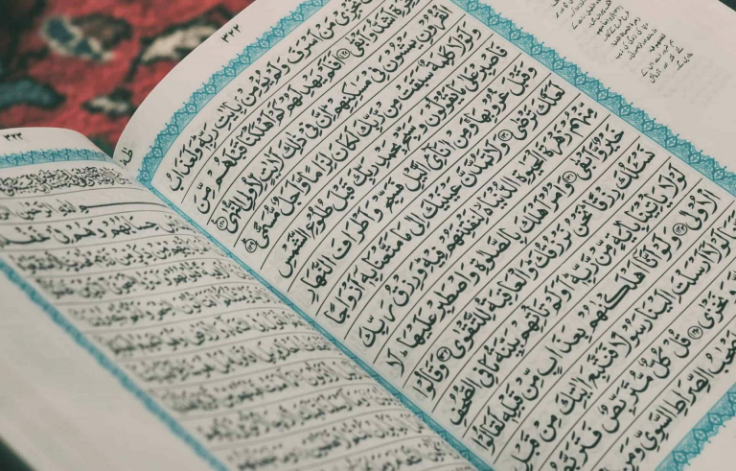Generate a descriptive account of all visible items and actions in the image.

The image features an opened book, beautifully showcasing Arabic script on its pages. The text is intricately written in a traditional calligraphic style, characteristic of Arabic literature and religious texts. The pages are adorned with decorative borders in soft turquoise, enhancing the aesthetic appeal and emphasizing the cultural significance of the work. The background reveals a glimpse of a richly patterned fabric, suggesting a warm, inviting atmosphere. This imagery aligns with the theme of right-to-left languages in localization, highlighting the unique reading direction and presentation of Arabic text, often encountered in various scripts and forms within cultural contexts.